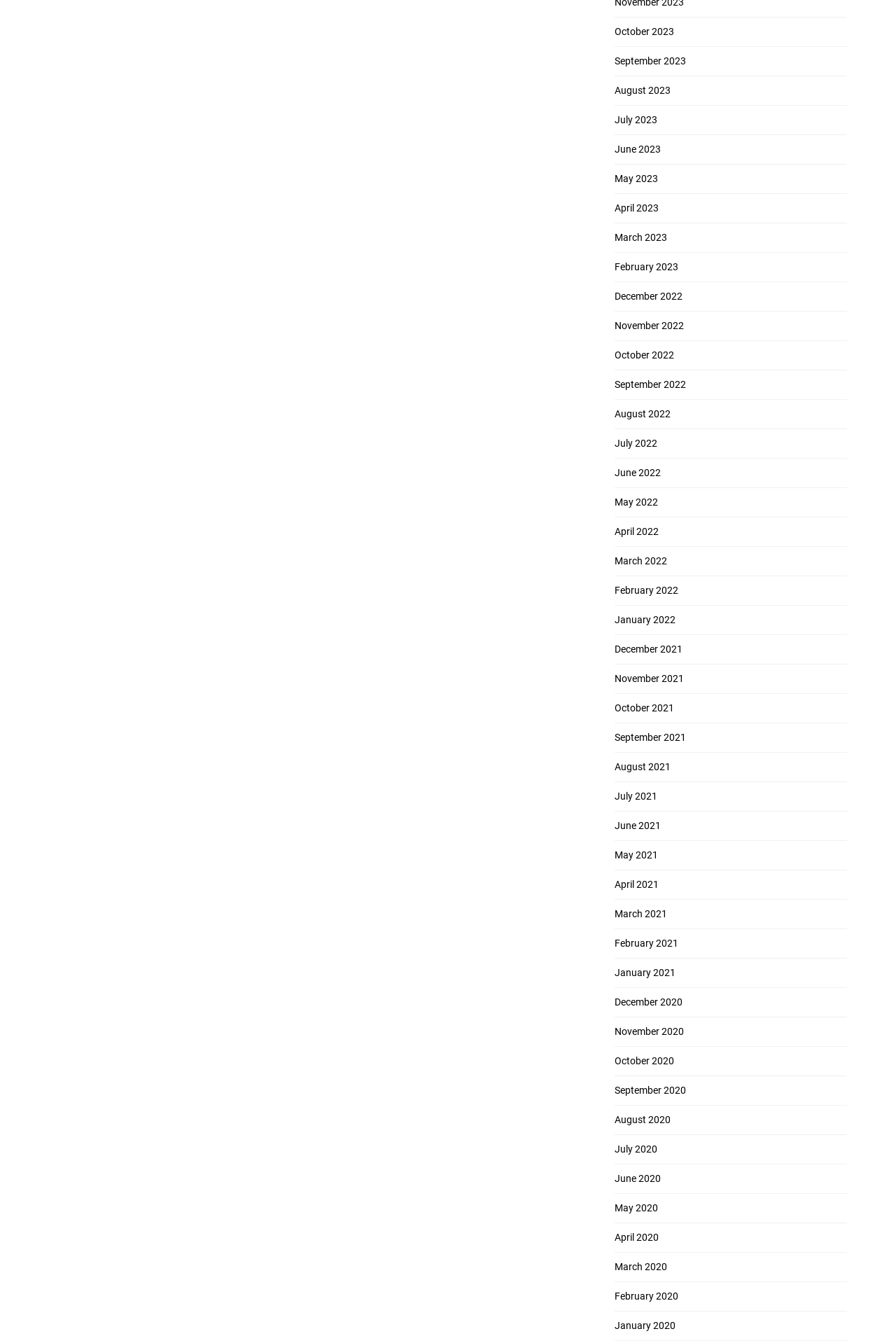Specify the bounding box coordinates of the area to click in order to follow the given instruction: "View October 2023."

[0.686, 0.019, 0.752, 0.028]